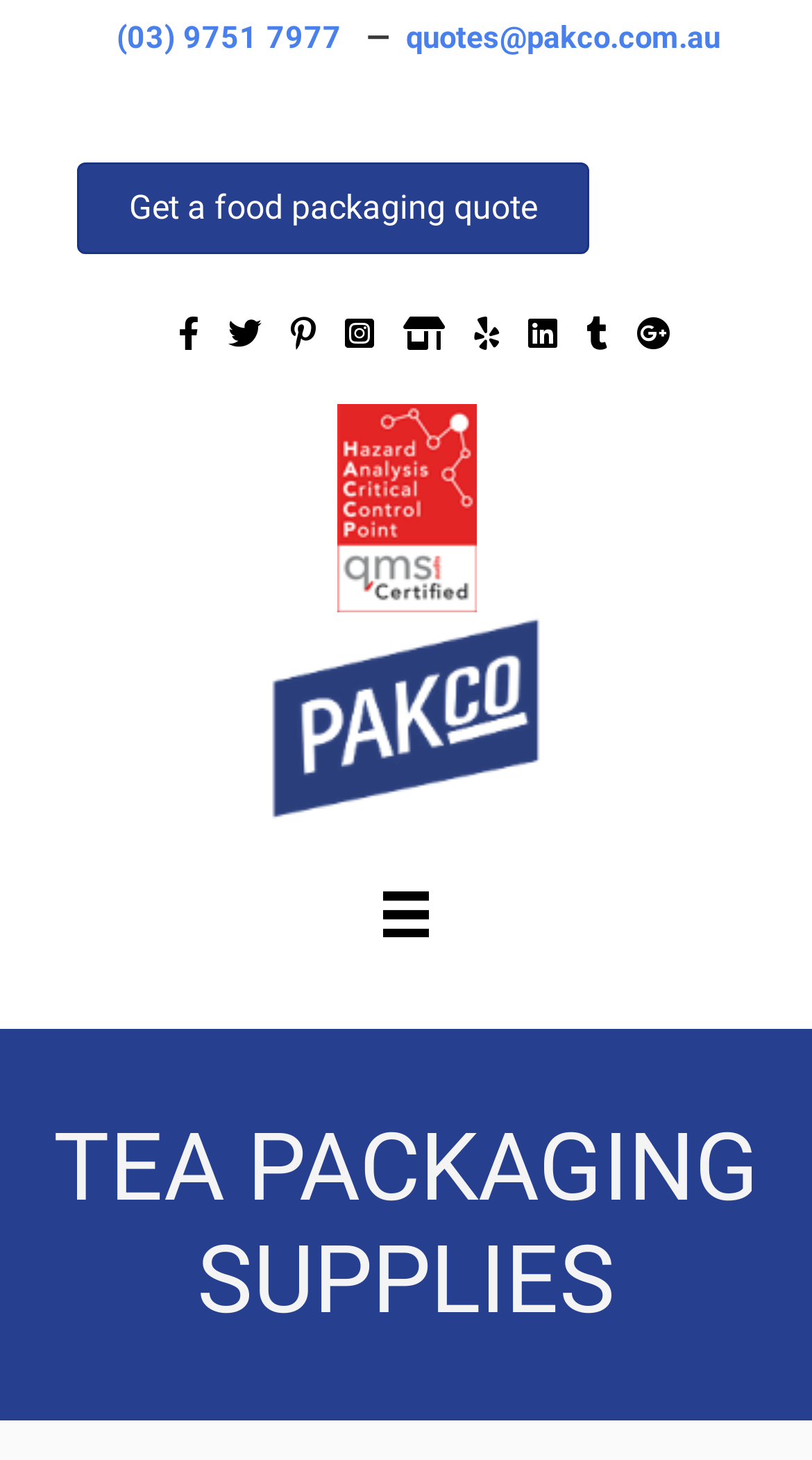How many images are on the header section?
Look at the image and respond with a one-word or short-phrase answer.

2